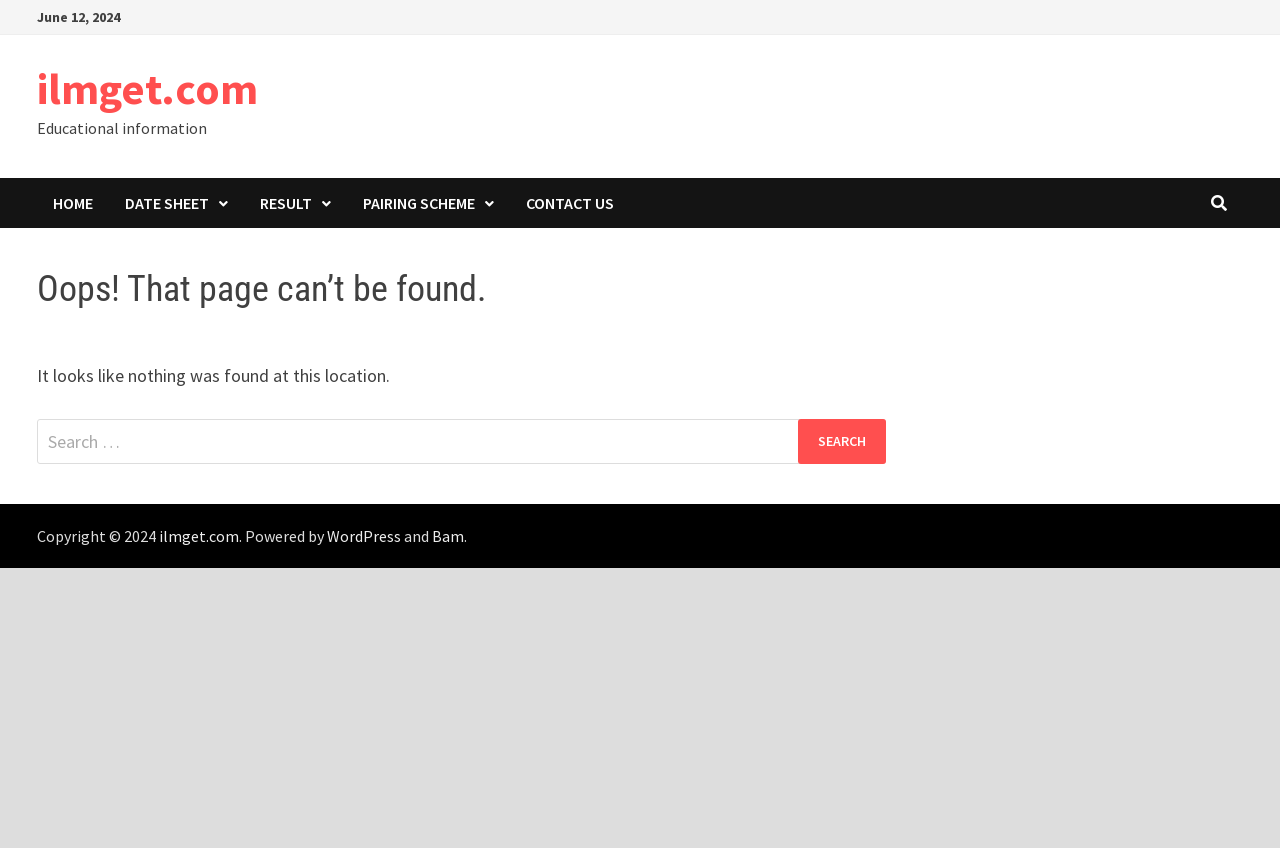Use a single word or phrase to answer the question:
What is the name of the website?

ilmget.com